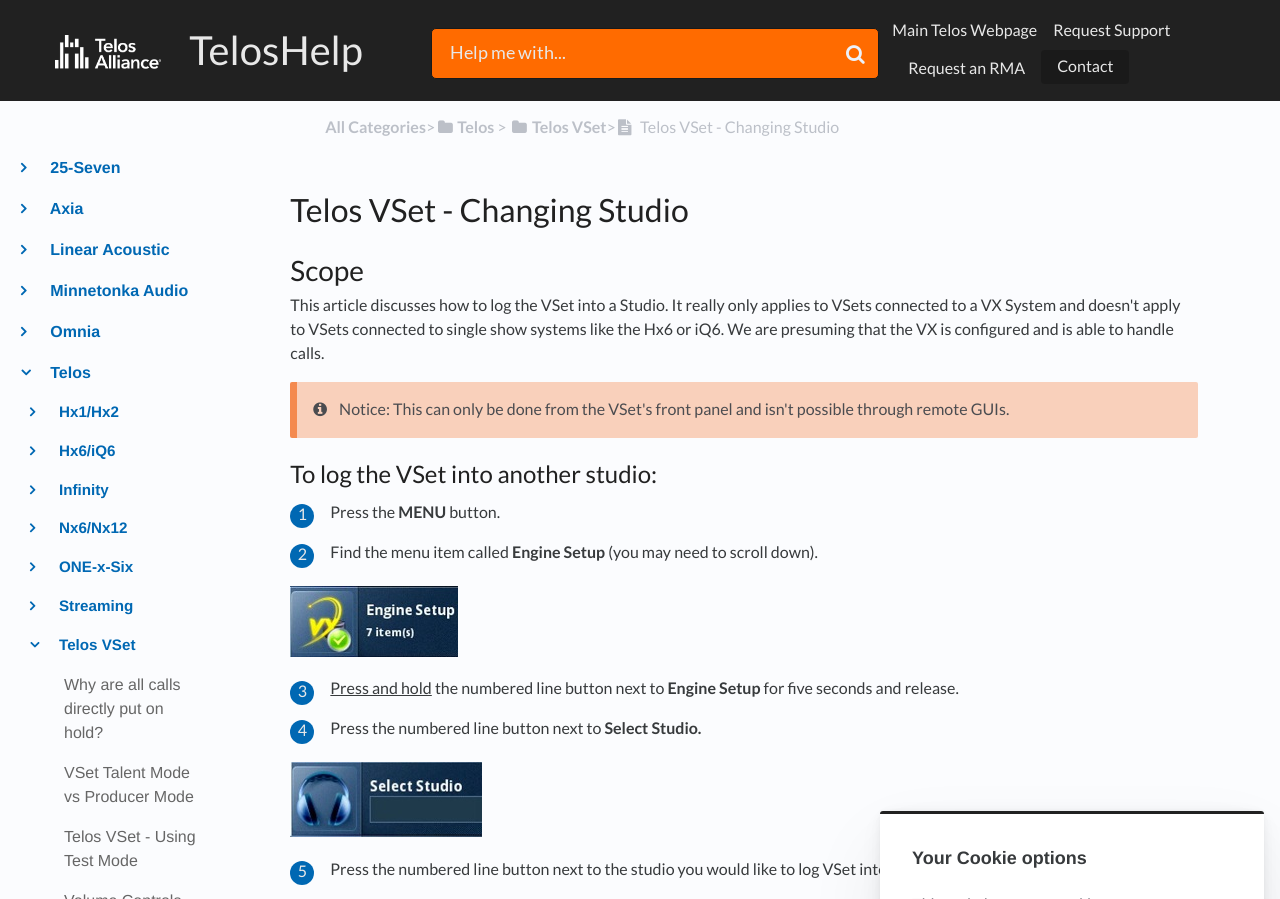Determine the bounding box coordinates of the region that needs to be clicked to achieve the task: "Select Telos VSet".

[0.038, 0.706, 0.153, 0.731]